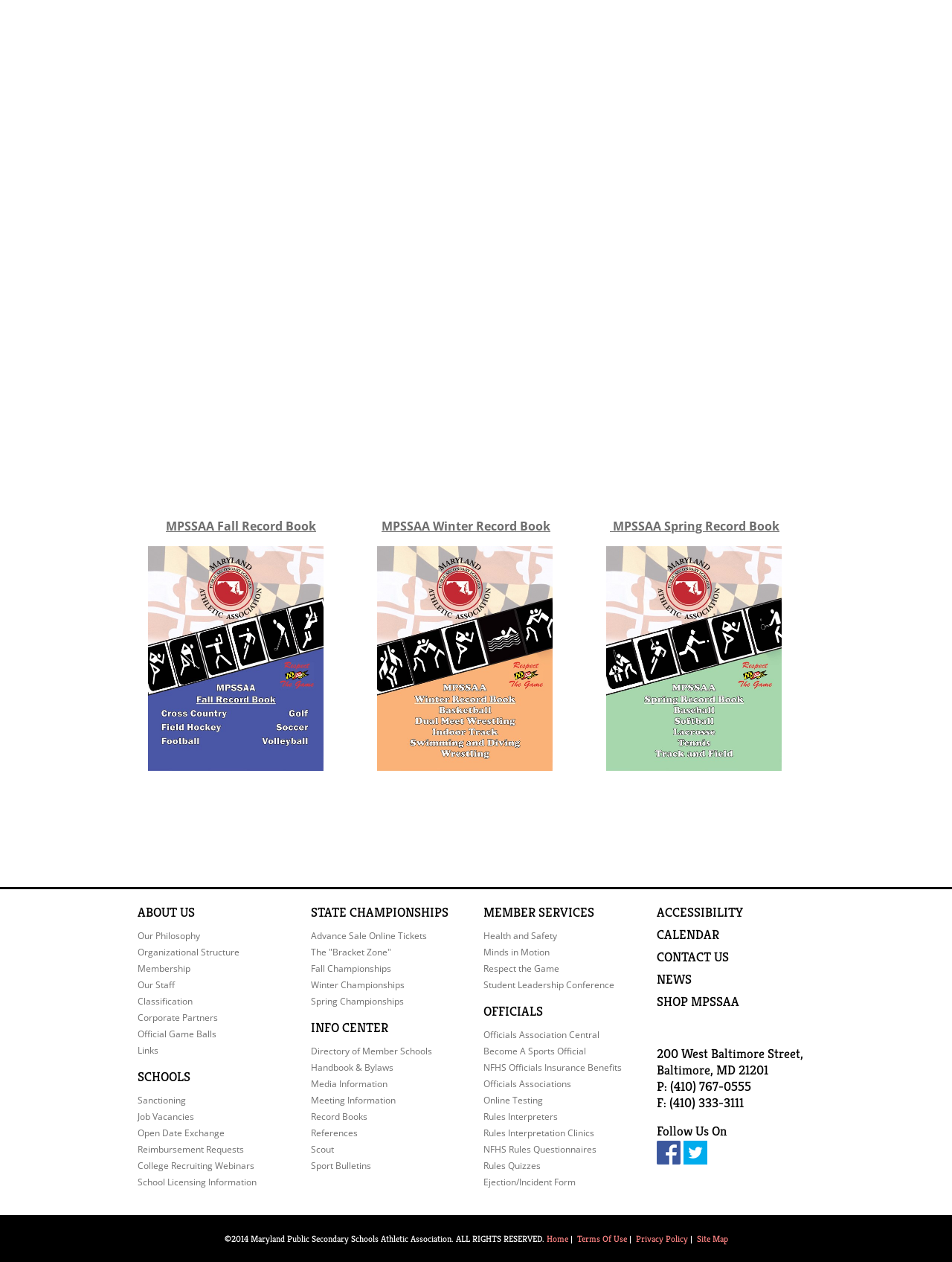What is the purpose of the 'Record Books' link?
Examine the image and provide an in-depth answer to the question.

Based on the context of the 'INFO CENTER' section, I infer that the 'Record Books' link is intended to provide access to record books, possibly containing historical data or achievements.